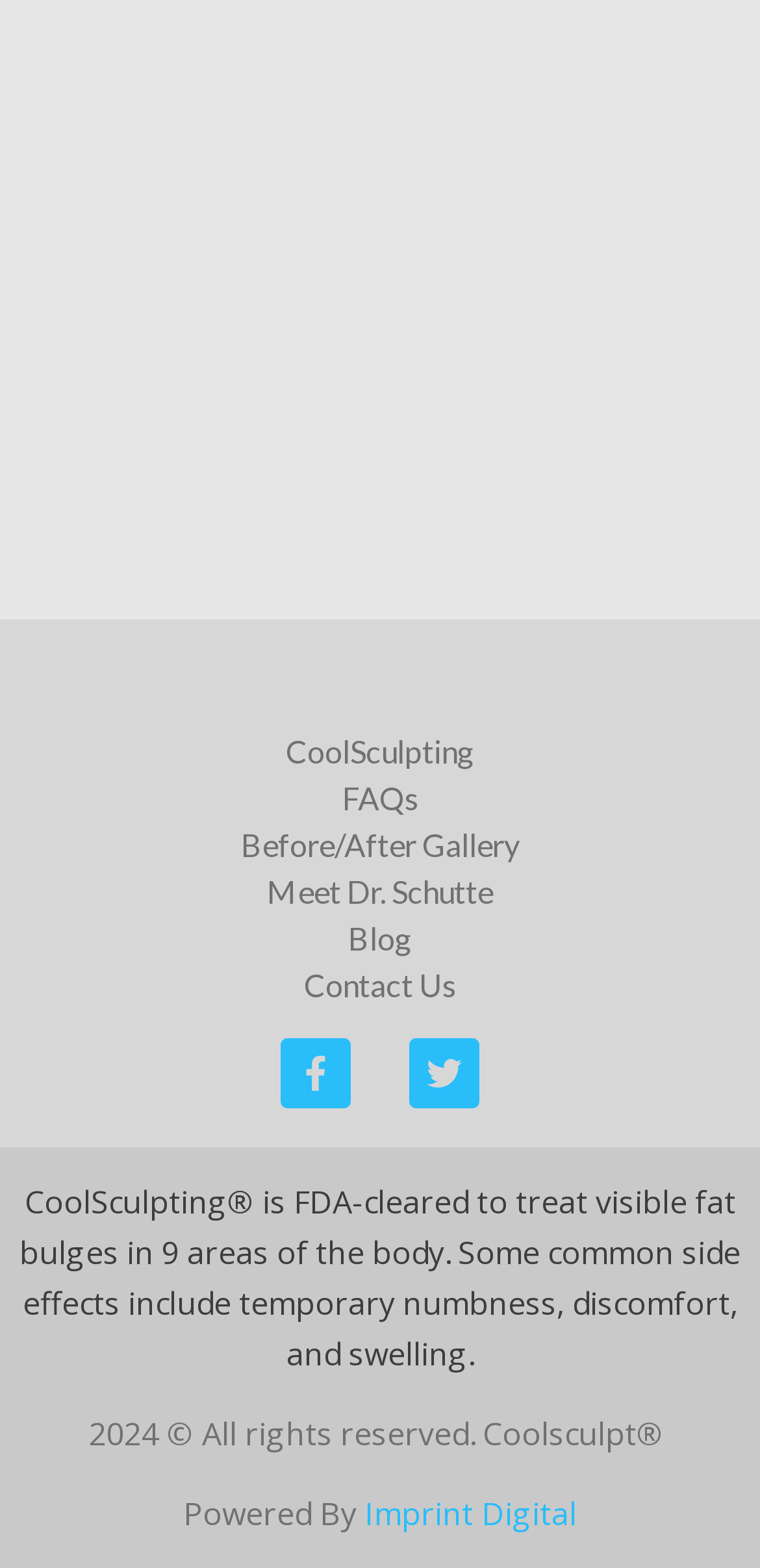Pinpoint the bounding box coordinates of the area that should be clicked to complete the following instruction: "Click on the 'OPINION' link". The coordinates must be given as four float numbers between 0 and 1, i.e., [left, top, right, bottom].

None